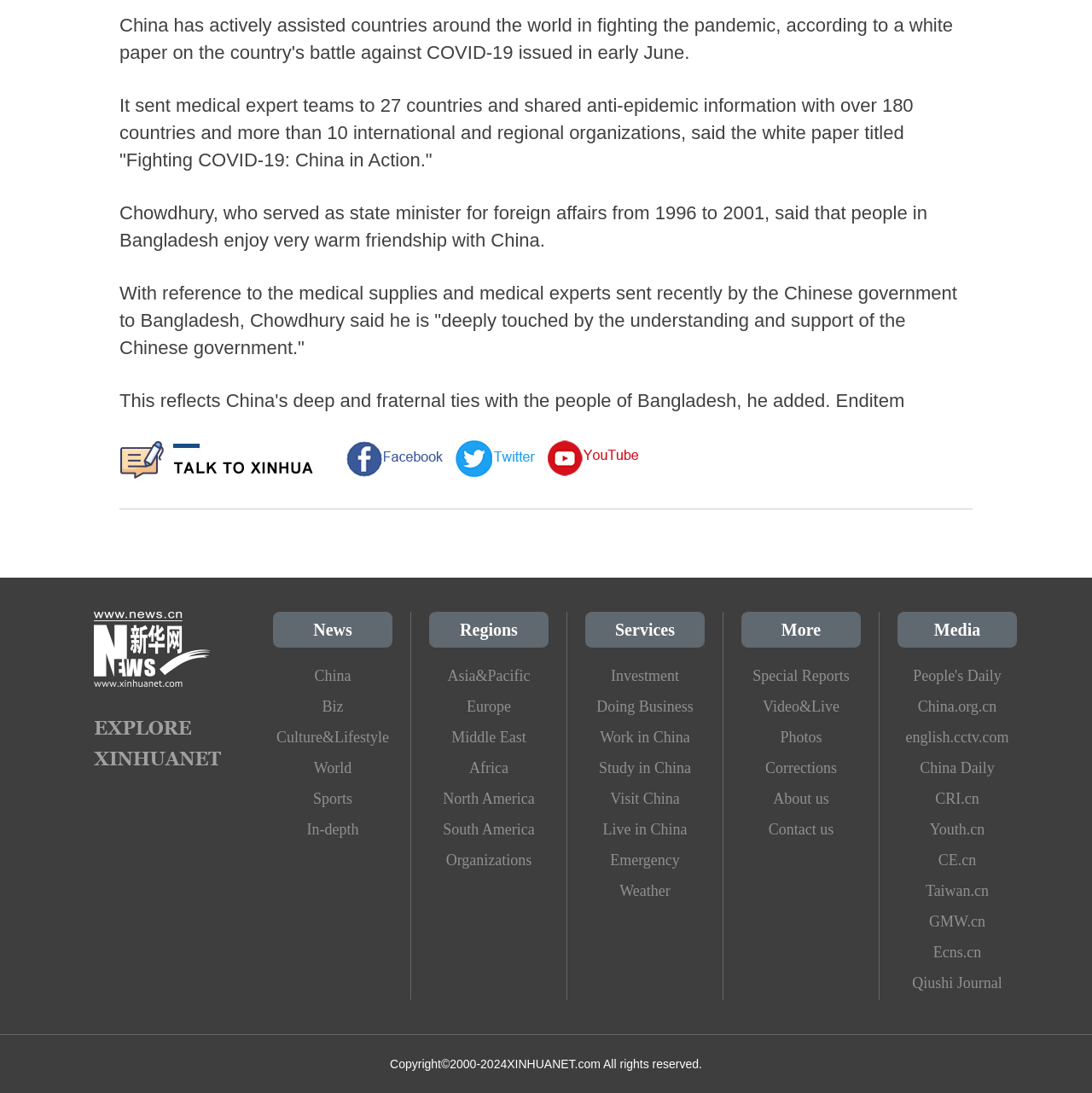What are the regions available for news on this website? From the image, respond with a single word or brief phrase.

Asia&Pacific, Europe, Middle East, Africa, North America, South America